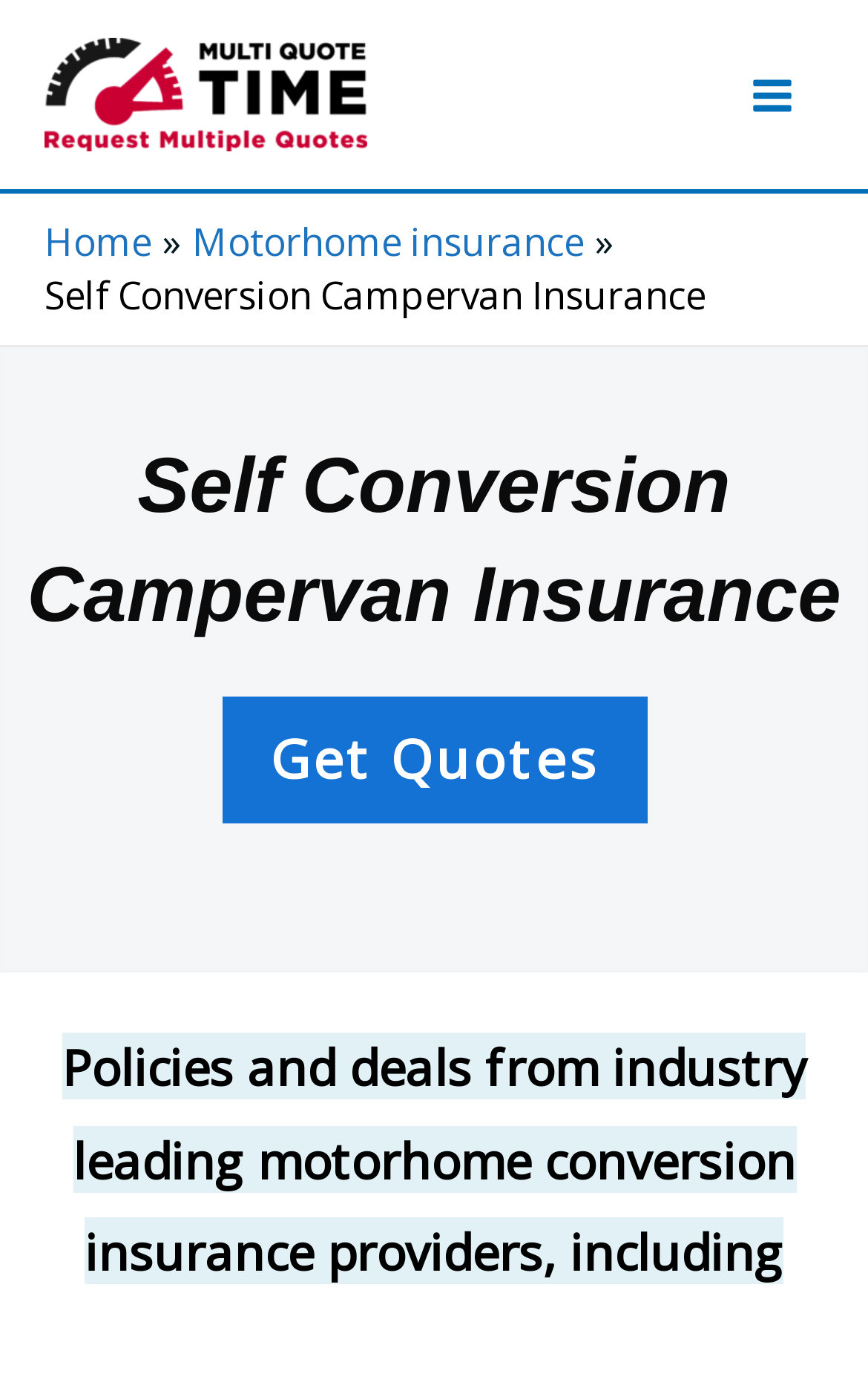Predict the bounding box of the UI element based on the description: "Home". The coordinates should be four float numbers between 0 and 1, formatted as [left, top, right, bottom].

[0.051, 0.157, 0.174, 0.194]